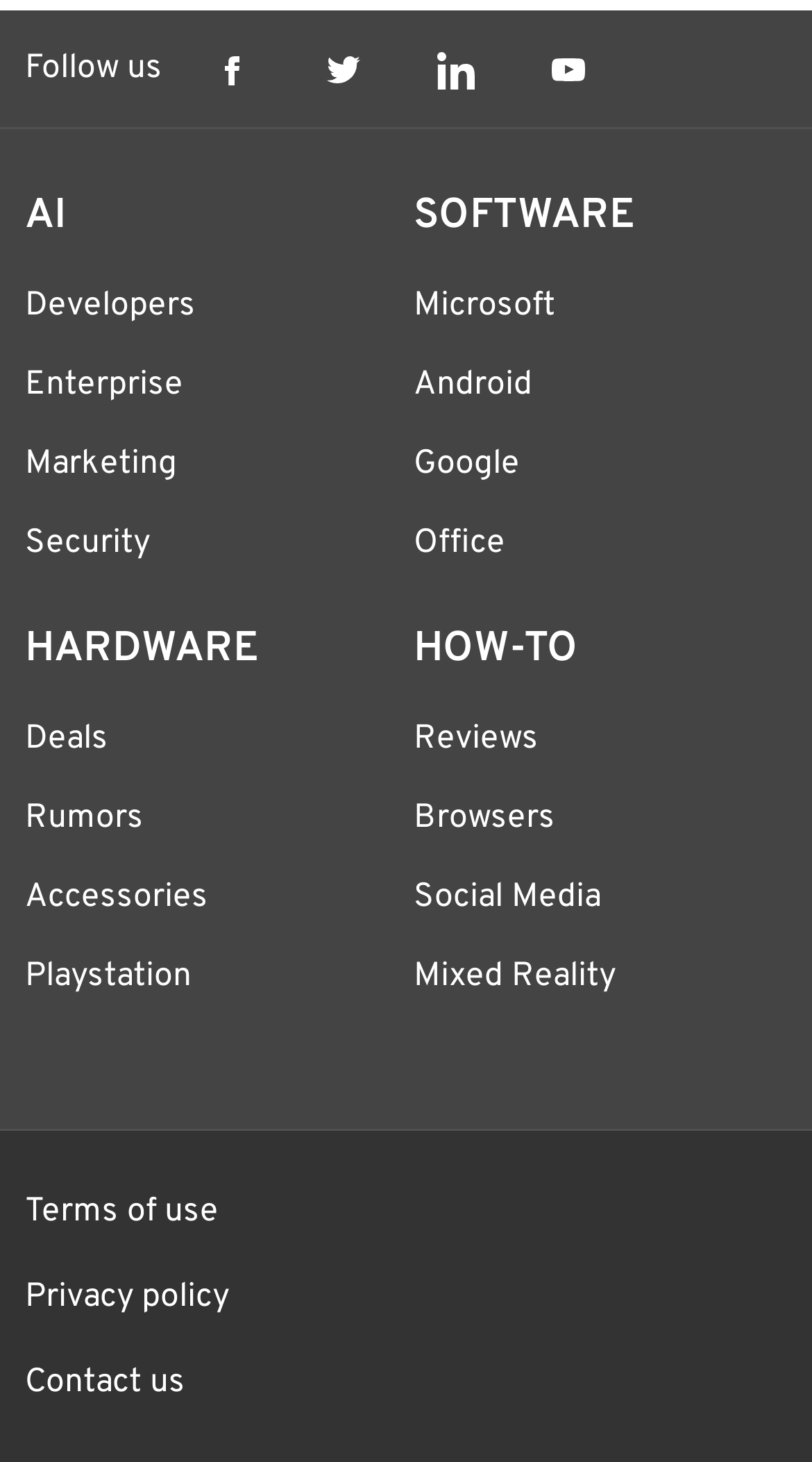Using the provided element description: "Mixed Reality", determine the bounding box coordinates of the corresponding UI element in the screenshot.

[0.509, 0.654, 0.758, 0.682]